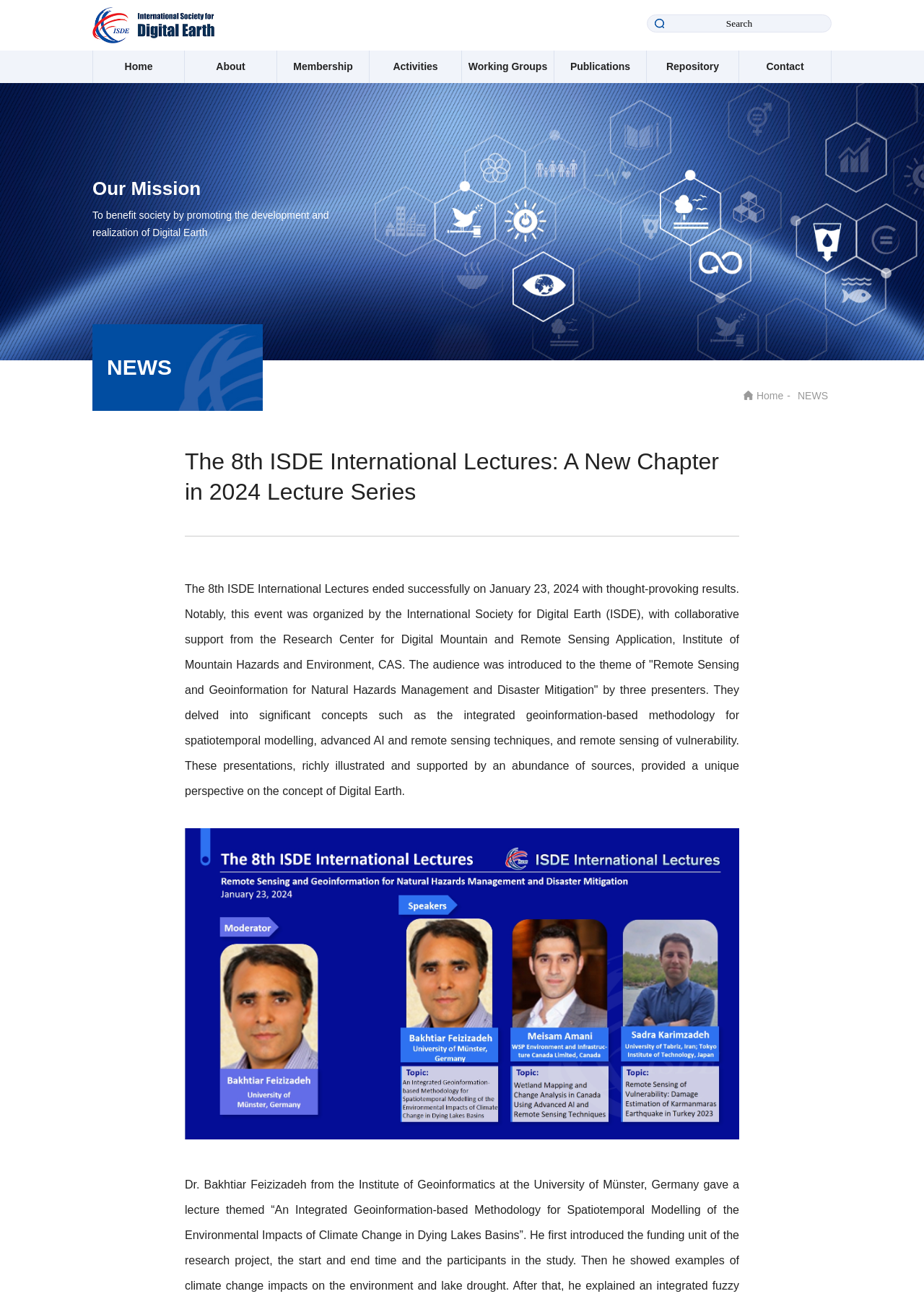Find the bounding box coordinates for the UI element that matches this description: "name="q" placeholder="Search"".

[0.7, 0.011, 0.9, 0.025]